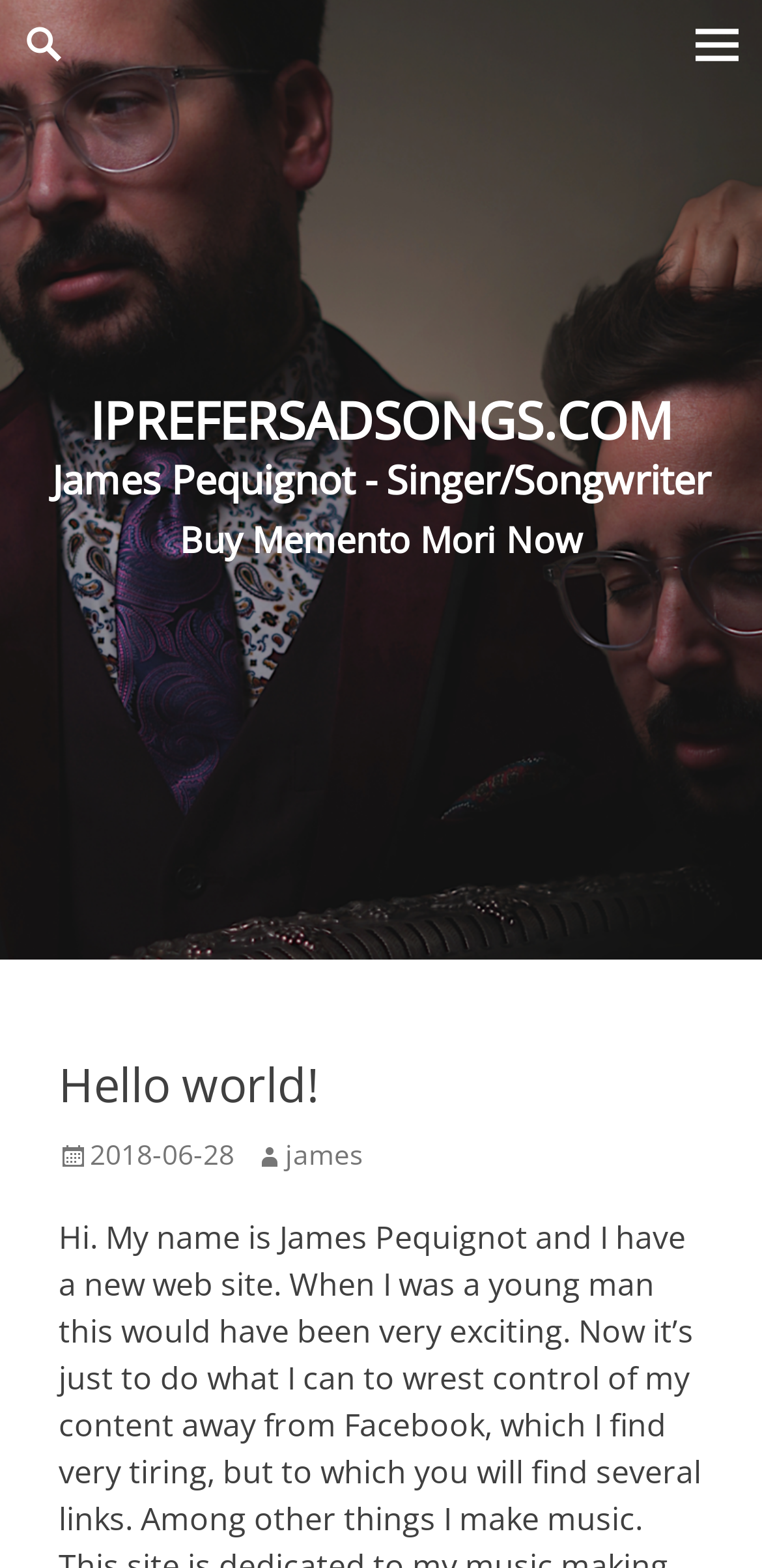Determine the bounding box for the described UI element: "james".

[0.333, 0.724, 0.477, 0.748]